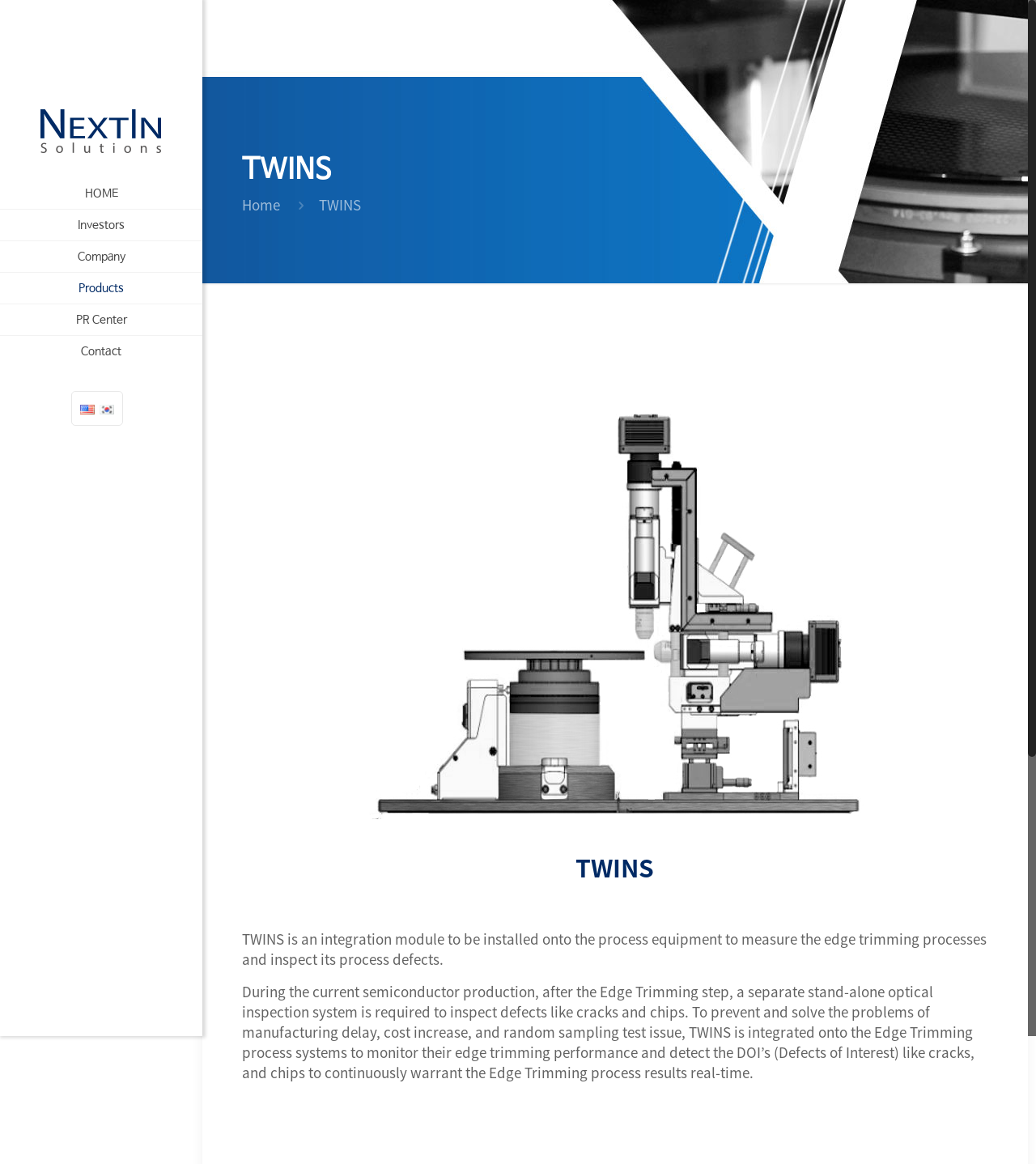Respond to the question below with a concise word or phrase:
What is DOI?

Defects of Interest